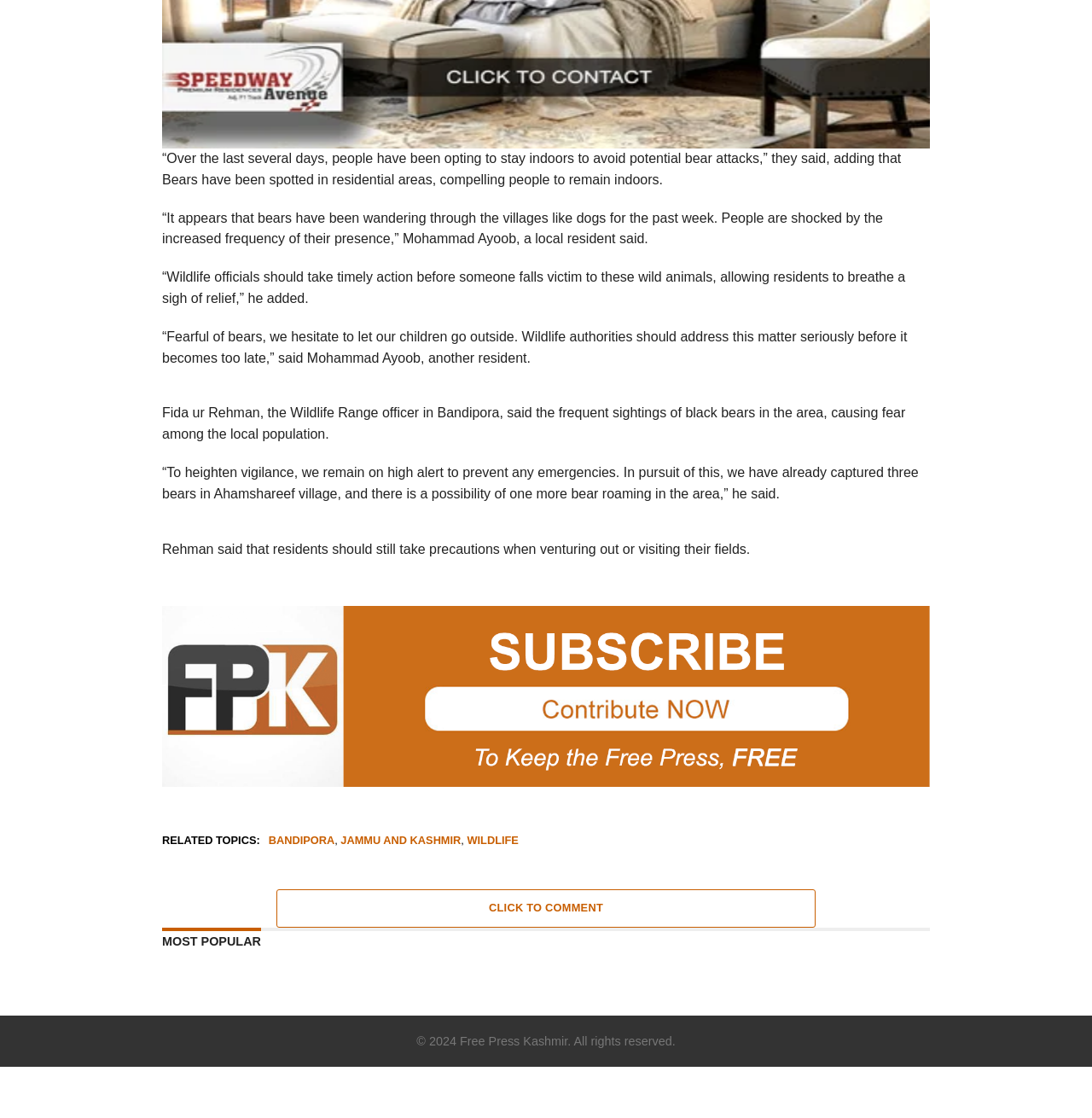What should residents do when venturing out?
Based on the visual content, answer with a single word or a brief phrase.

Take precautions